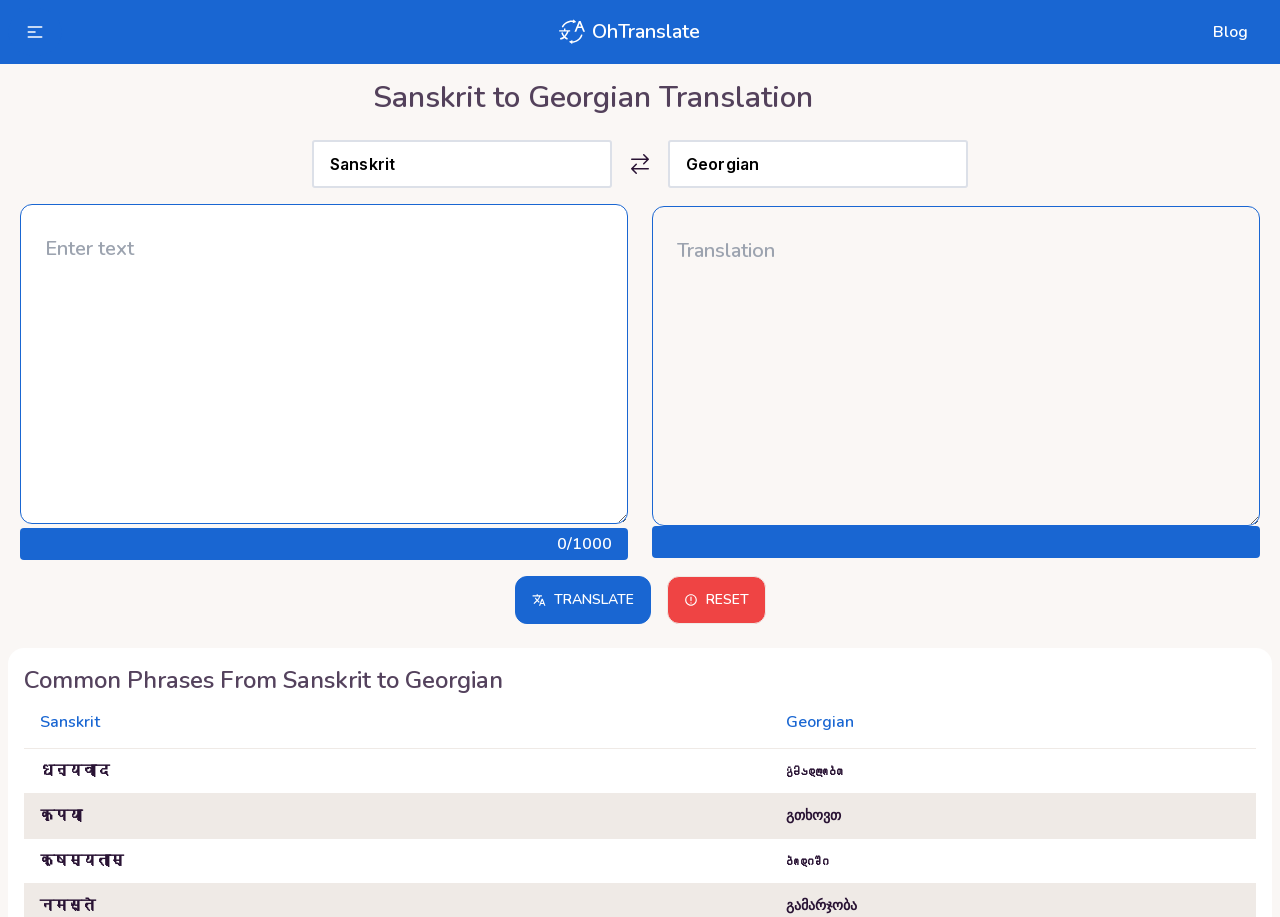What is the purpose of the table at the bottom?
Offer a detailed and full explanation in response to the question.

The table at the bottom of the webpage displays common phrases translated from Sanskrit to Georgian. It provides a reference for users who want to learn common phrases and their translations in both languages.